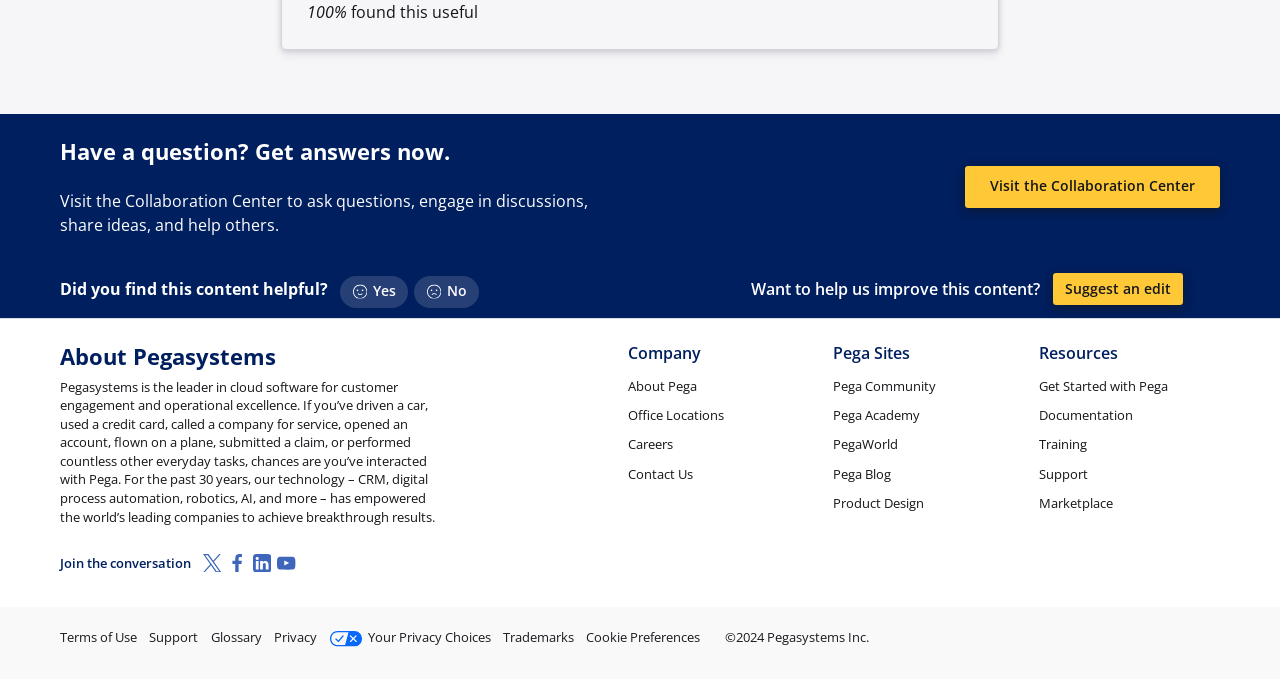Determine the bounding box coordinates of the element's region needed to click to follow the instruction: "Suggest an edit". Provide these coordinates as four float numbers between 0 and 1, formatted as [left, top, right, bottom].

[0.822, 0.402, 0.924, 0.448]